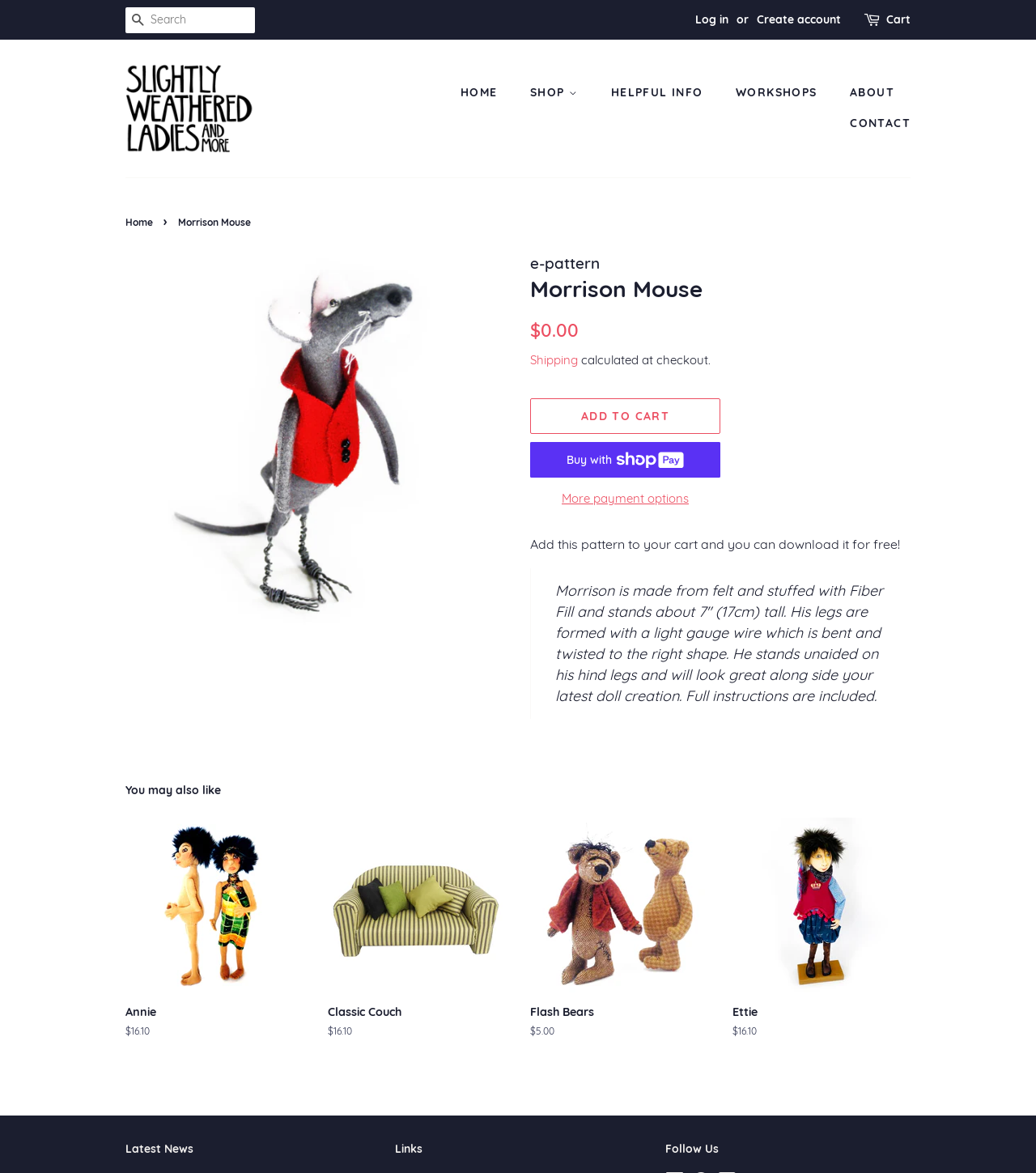Identify the bounding box coordinates of the area you need to click to perform the following instruction: "View more payment options".

[0.512, 0.414, 0.695, 0.434]